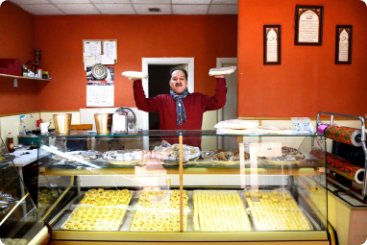Look at the image and write a detailed answer to the question: 
What is displayed in the glass case?

The display showcases an array of delightful pastries, including traditional Syrian sweets, which reflects the bakery's rich cultural heritage and suggests that the bakery offers a variety of sweet treats.